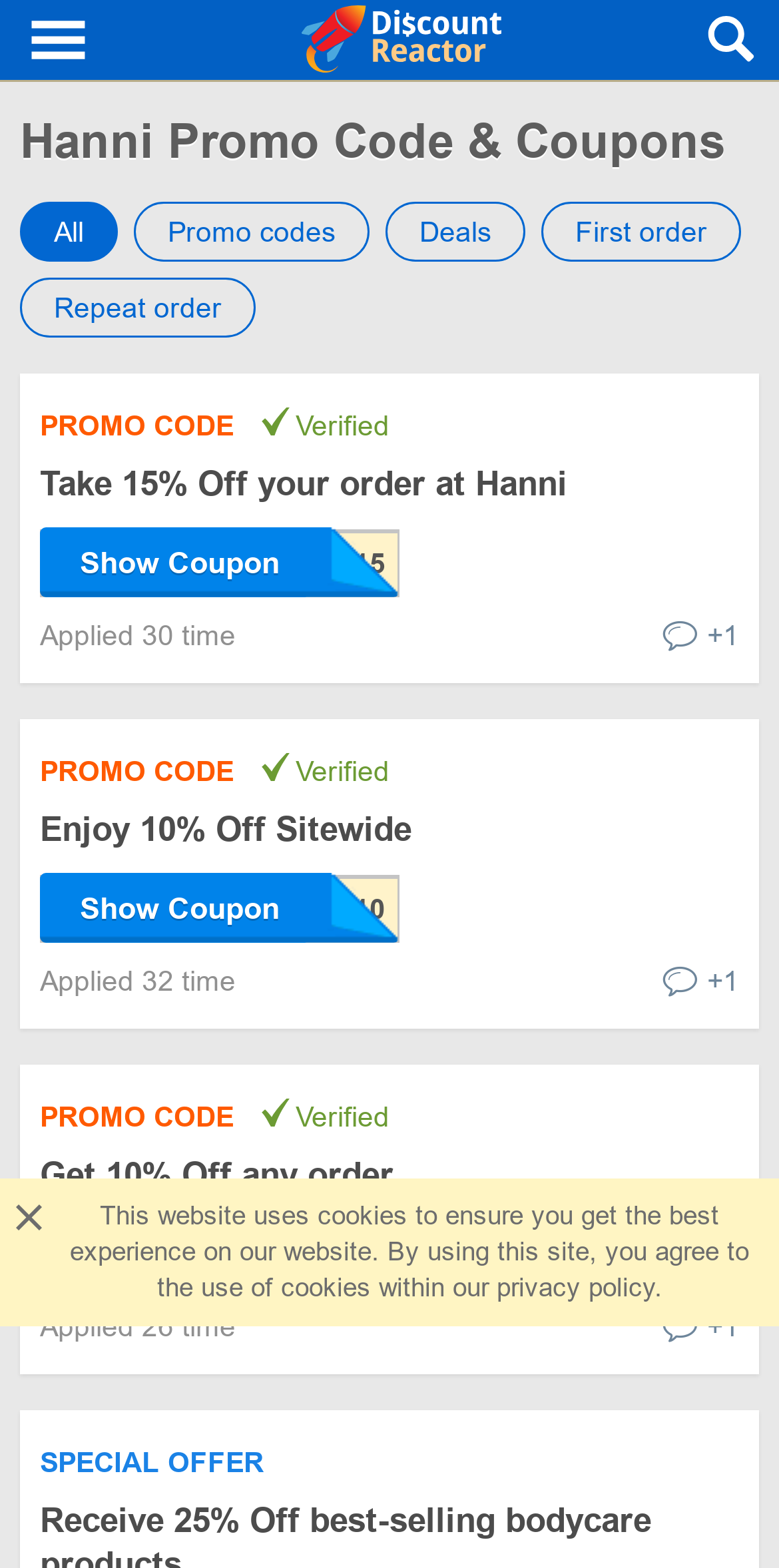Could you identify the text that serves as the heading for this webpage?

Hanni Promo Code & Coupons